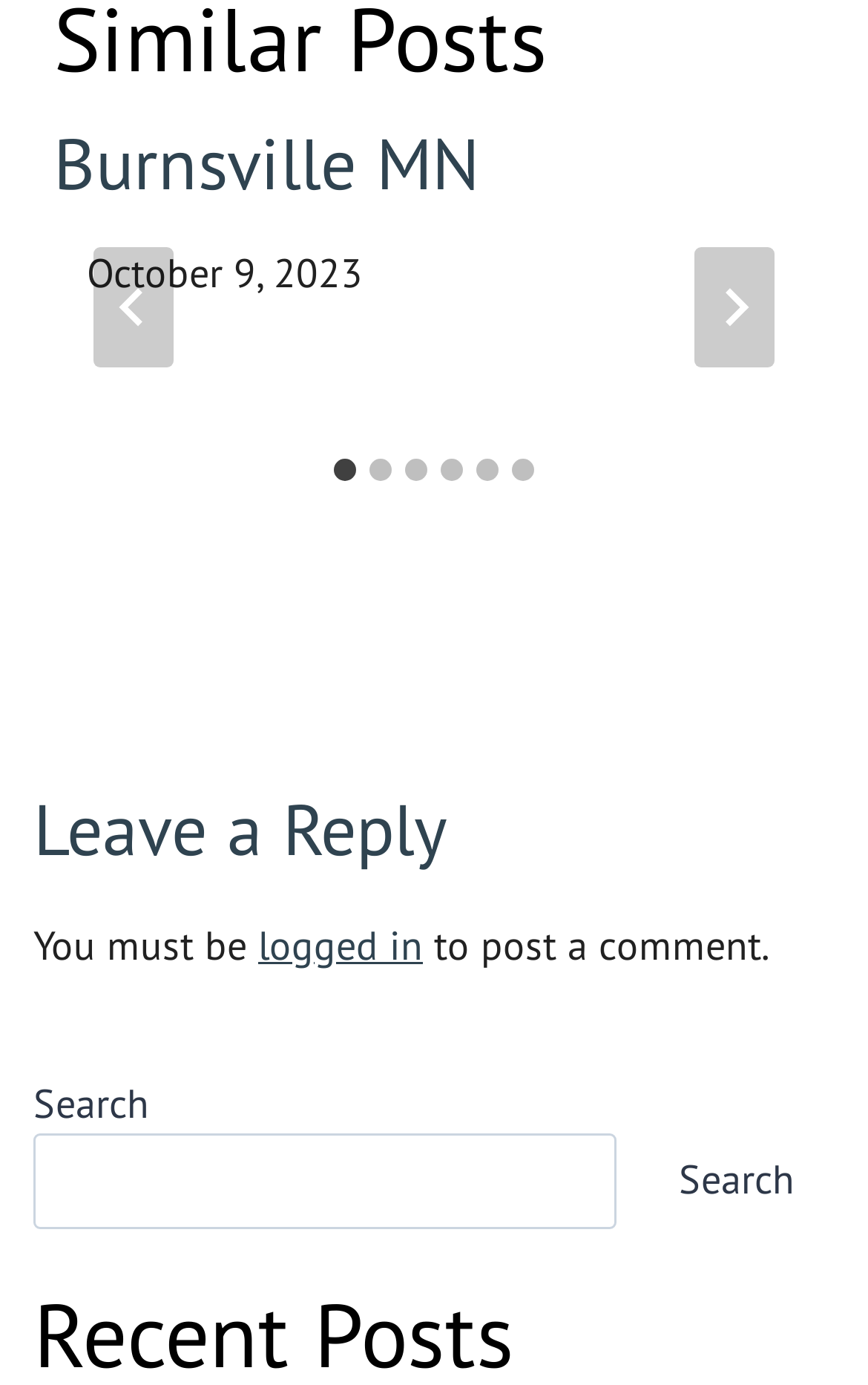Please find and report the bounding box coordinates of the element to click in order to perform the following action: "Select slide 2". The coordinates should be expressed as four float numbers between 0 and 1, in the format [left, top, right, bottom].

[0.426, 0.331, 0.451, 0.347]